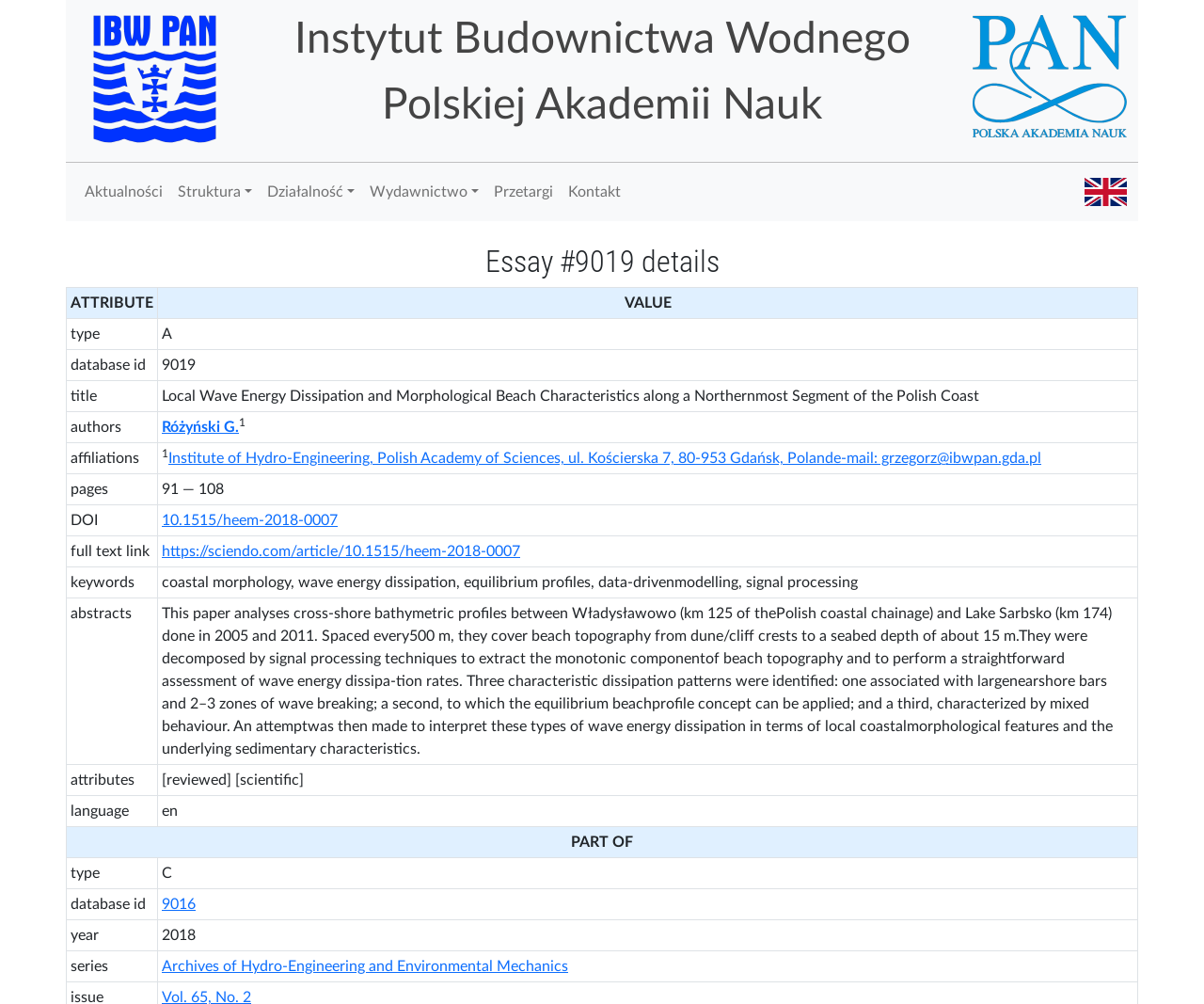Using the provided element description "alt="English version"", determine the bounding box coordinates of the UI element.

[0.901, 0.183, 0.936, 0.198]